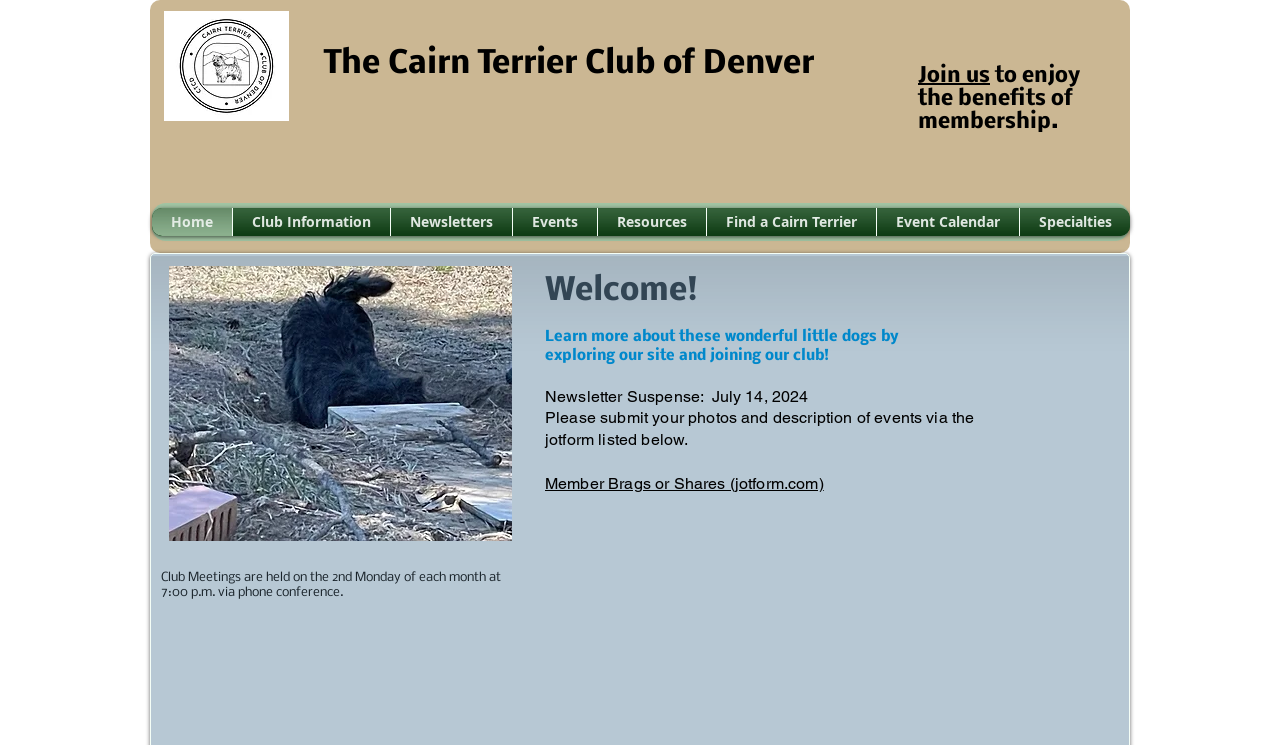Please answer the following query using a single word or phrase: 
How often are club meetings held?

2nd Monday of each month